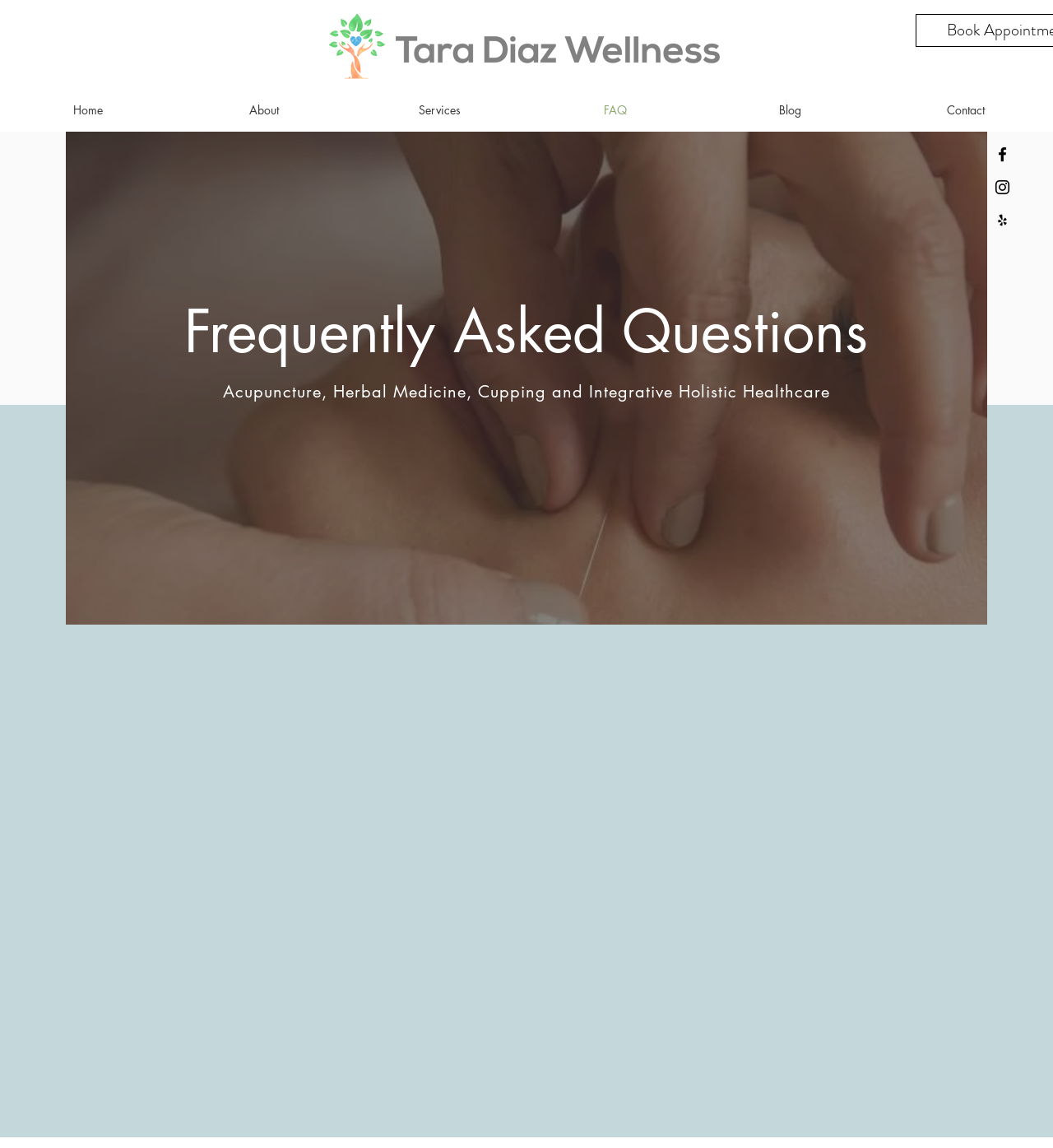Find and specify the bounding box coordinates that correspond to the clickable region for the instruction: "Go to Home page".

[0.0, 0.077, 0.167, 0.115]